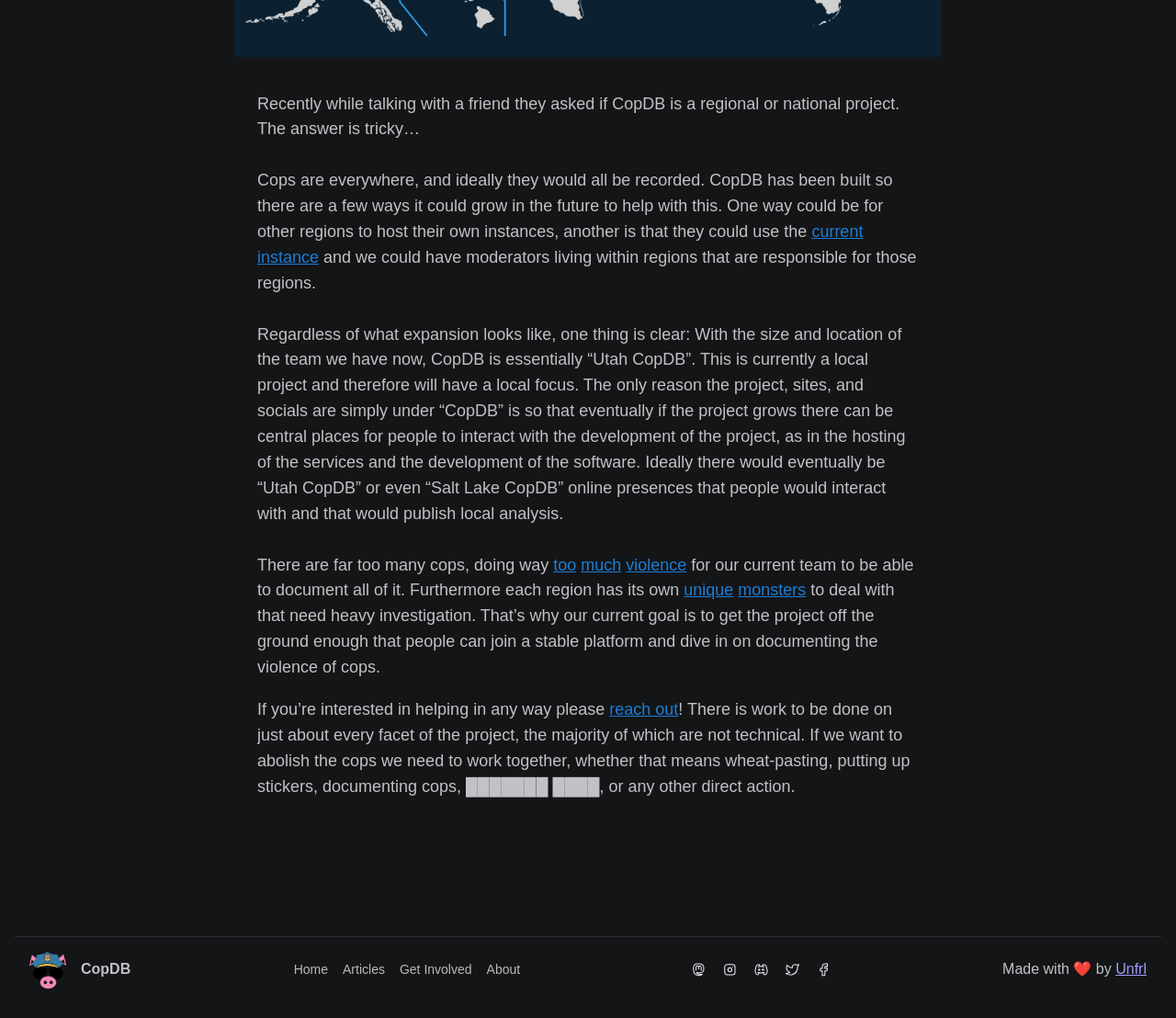Using the provided description: "Get Involved", find the bounding box coordinates of the corresponding UI element. The output should be four float numbers between 0 and 1, in the format [left, top, right, bottom].

[0.34, 0.943, 0.401, 0.962]